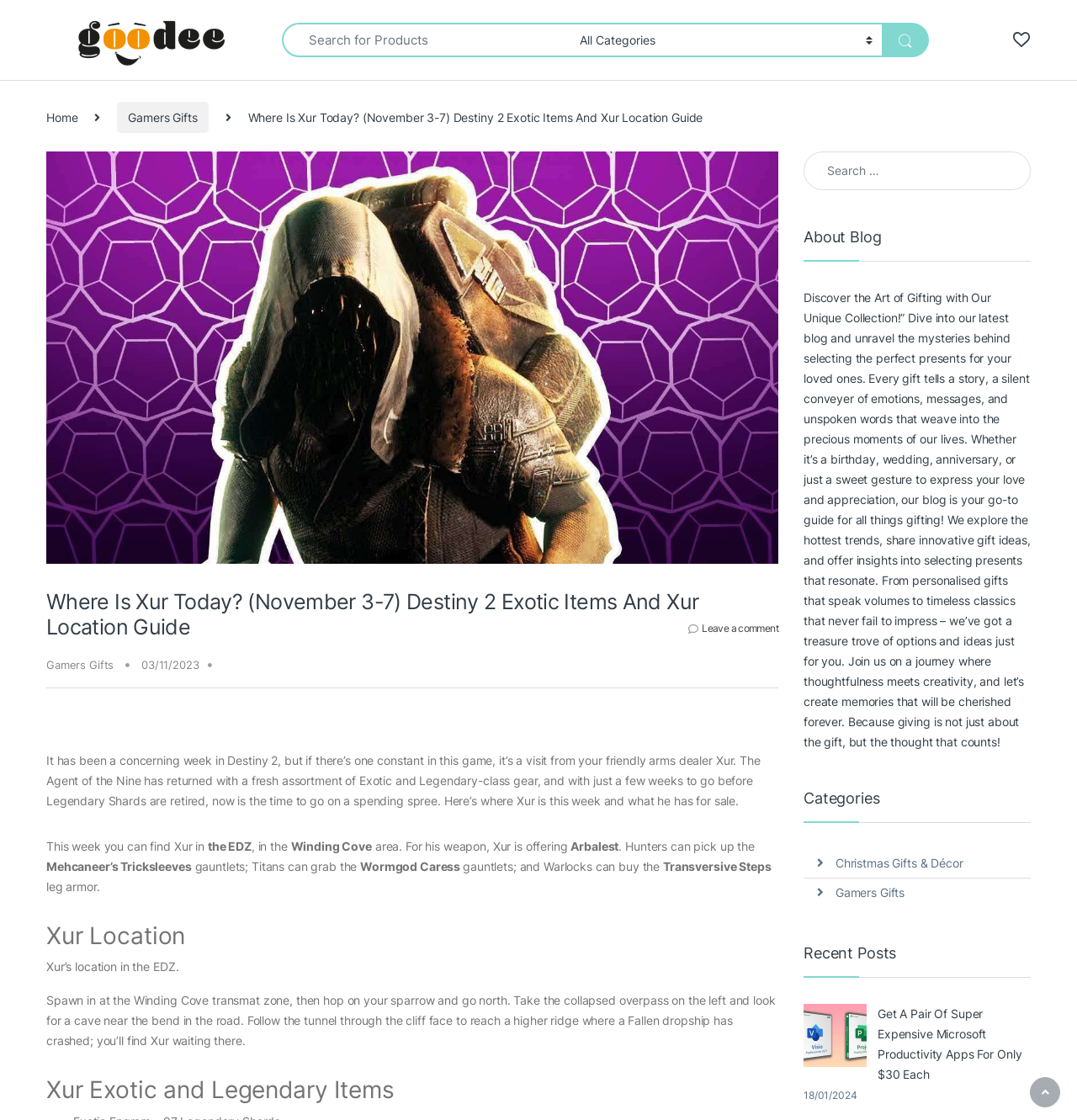Could you highlight the region that needs to be clicked to execute the instruction: "Scroll to Top"?

[0.956, 0.962, 0.984, 0.989]